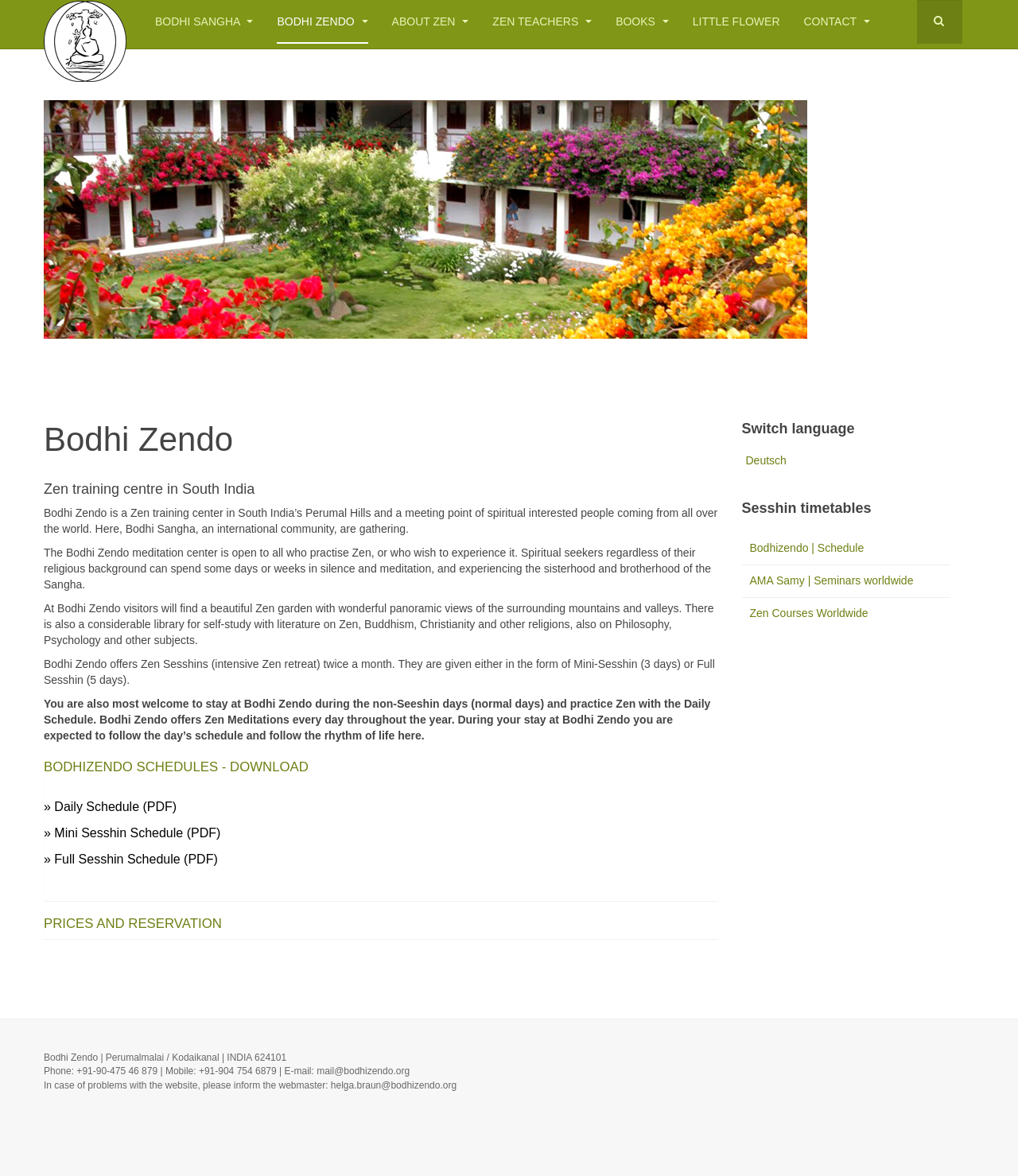Determine the bounding box coordinates for the UI element matching this description: "(PDF)".

[0.181, 0.725, 0.214, 0.736]